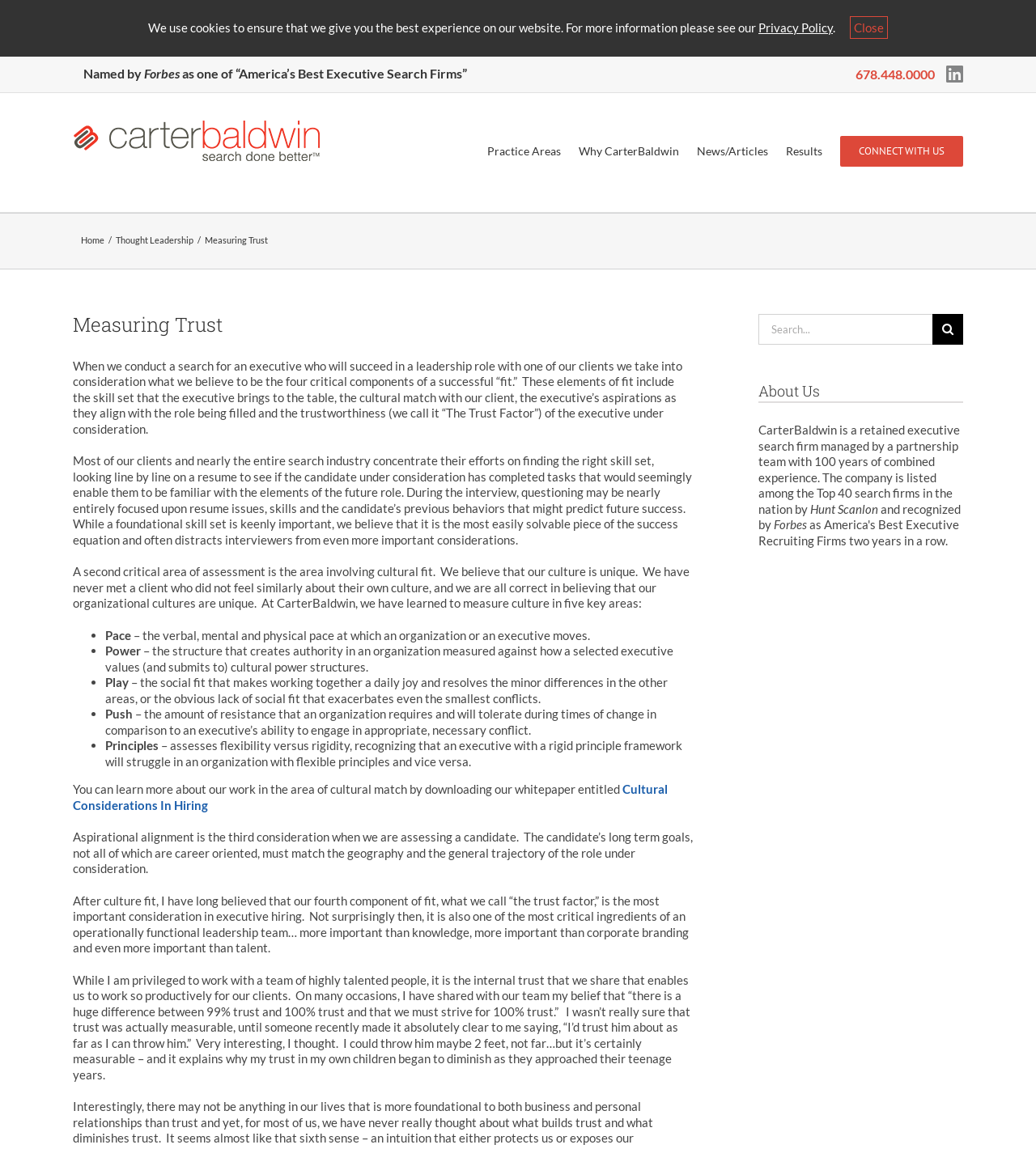Bounding box coordinates are given in the format (top-left x, top-left y, bottom-right x, bottom-right y). All values should be floating point numbers between 0 and 1. Provide the bounding box coordinate for the UI element described as: Cultural Considerations In Hiring

[0.07, 0.68, 0.645, 0.707]